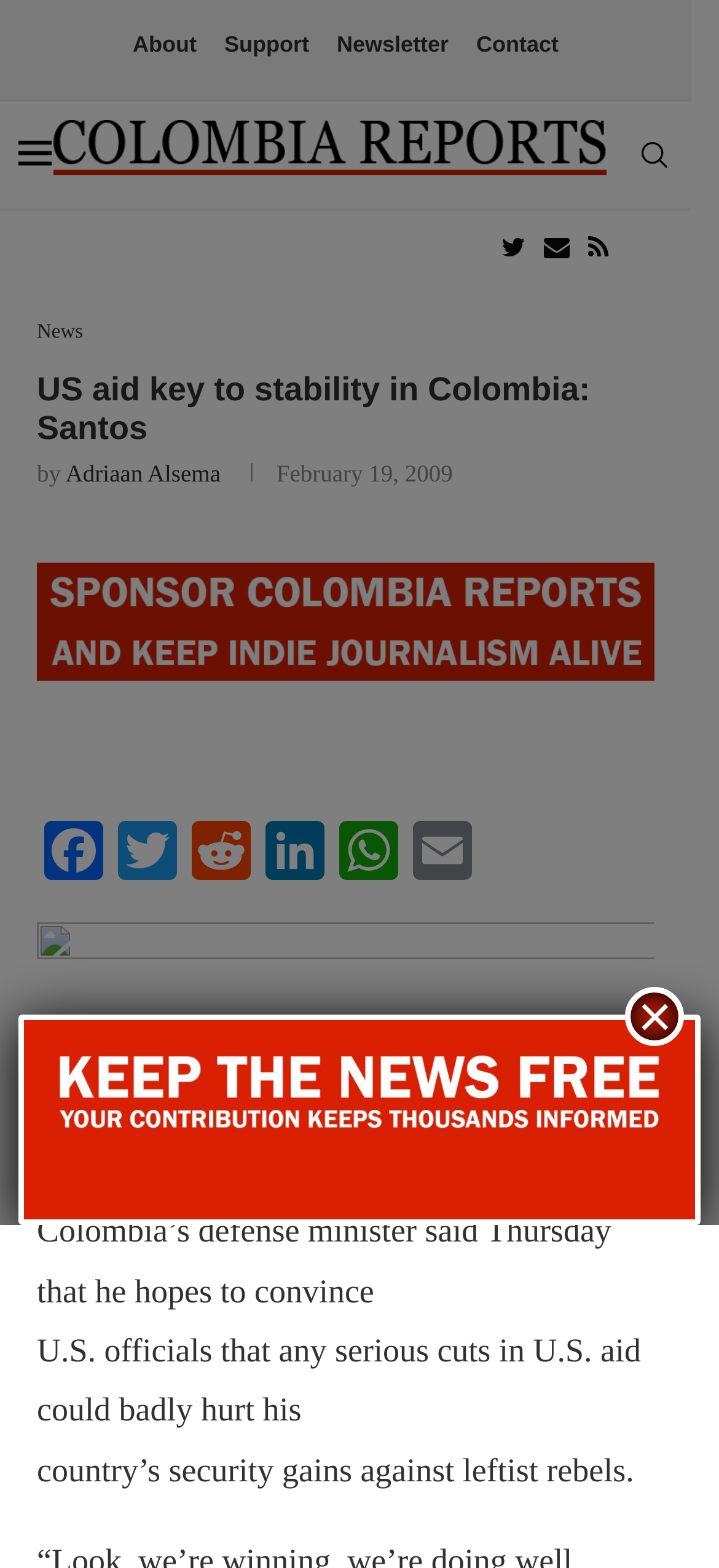Who wrote the article?
Offer a detailed and exhaustive answer to the question.

I found the answer by looking at the author information below the title of the article, where I saw the text 'by Adriaan Alsema'.